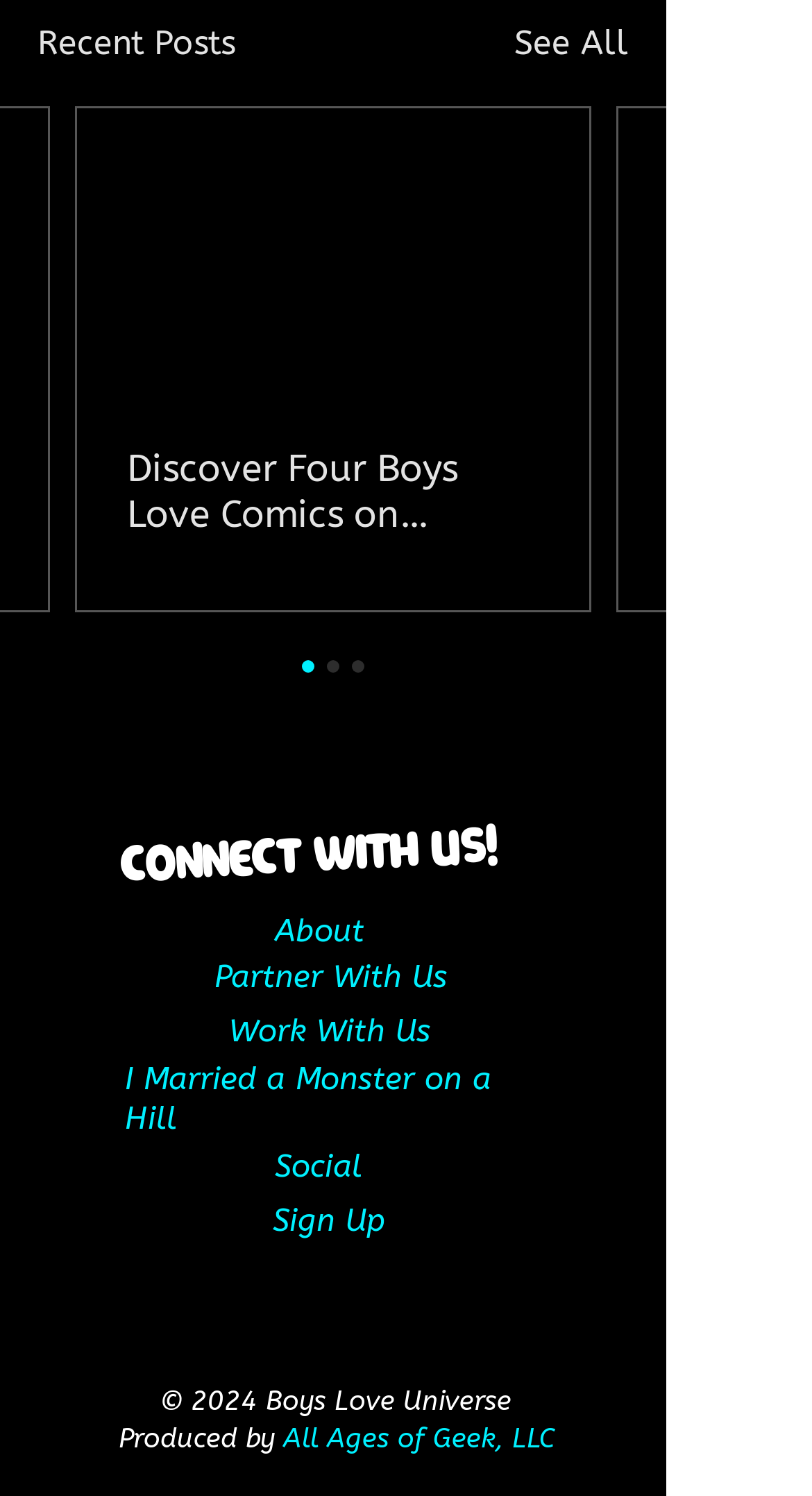Locate the bounding box coordinates of the clickable part needed for the task: "Check social media".

[0.051, 0.855, 0.764, 0.891]